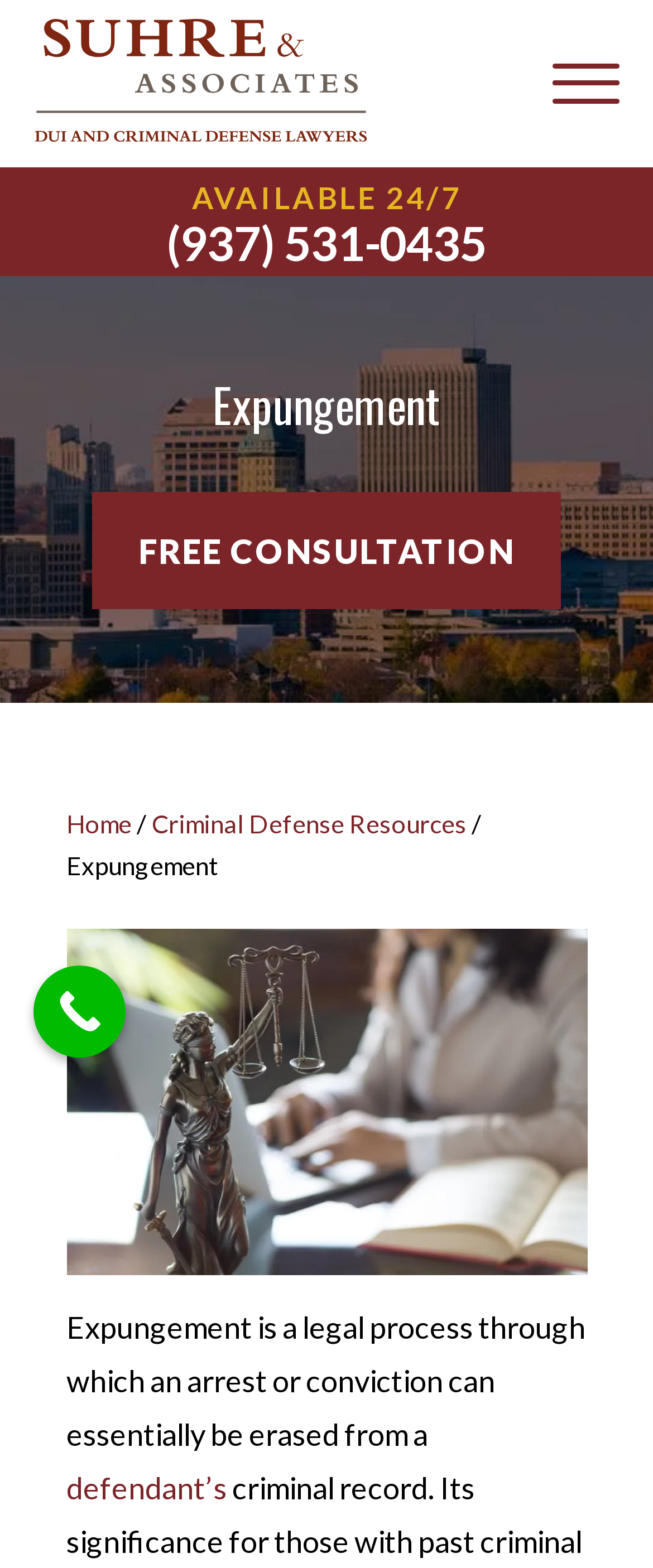What is the image description below the heading 'Expungement'?
Please answer using one word or phrase, based on the screenshot.

Dayton Ohio City views